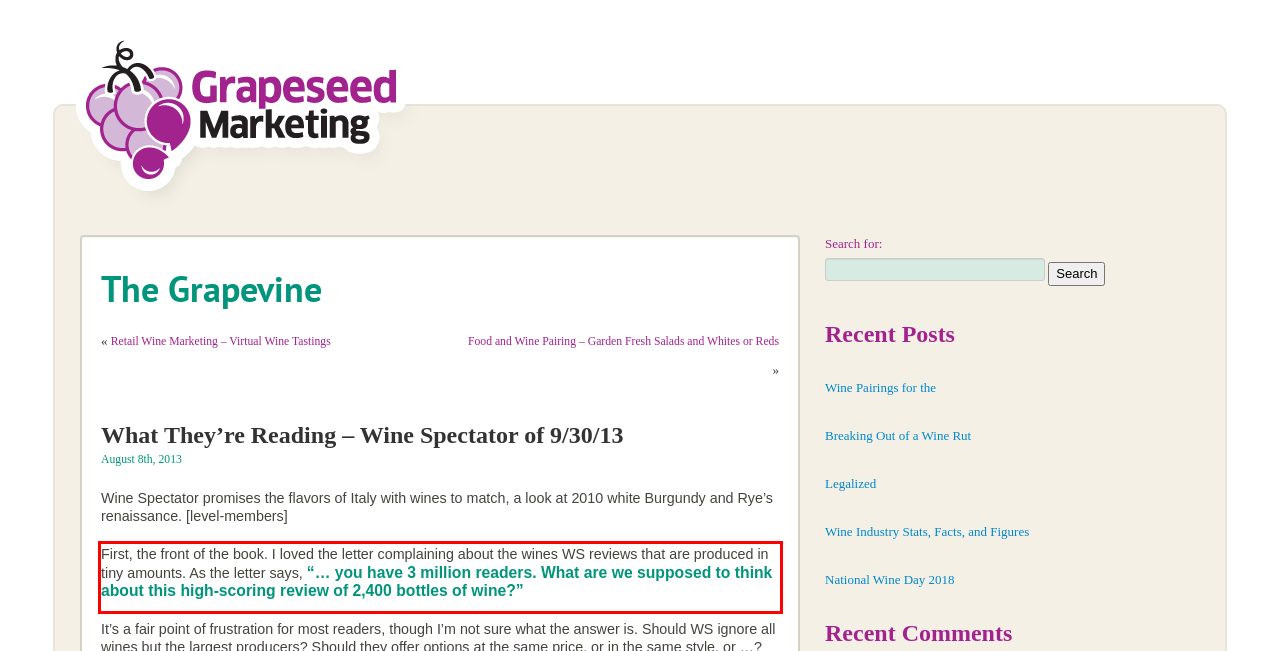Given the screenshot of a webpage, identify the red rectangle bounding box and recognize the text content inside it, generating the extracted text.

First, the front of the book. I loved the letter complaining about the wines WS reviews that are produced in tiny amounts. As the letter says, “… you have 3 million readers. What are we supposed to think about this high-scoring review of 2,400 bottles of wine?”